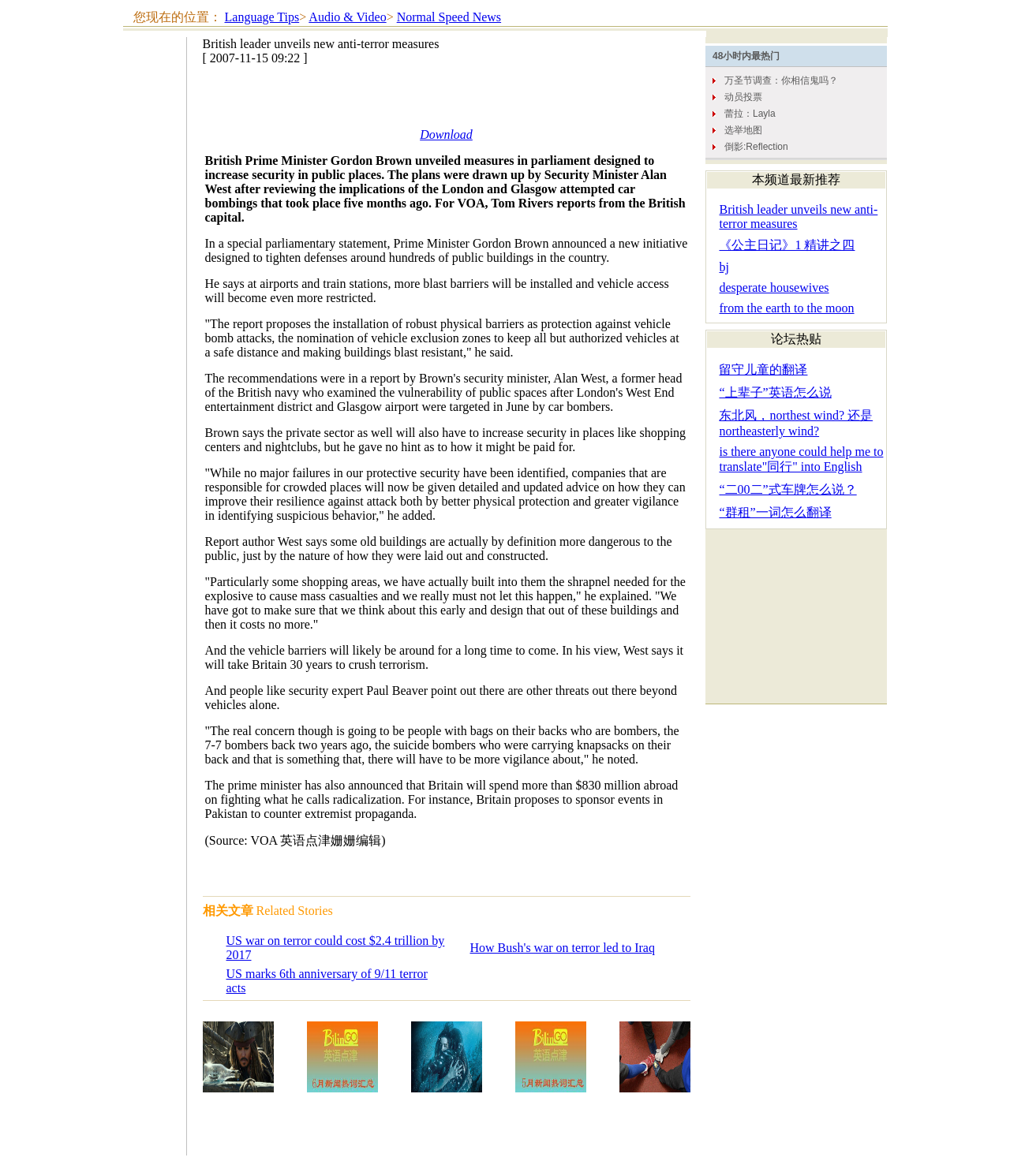Determine the coordinates of the bounding box that should be clicked to complete the instruction: "Read the article 'US war on terror could cost $2.4 trillion by 2017'". The coordinates should be represented by four float numbers between 0 and 1: [left, top, right, bottom].

[0.224, 0.794, 0.44, 0.818]